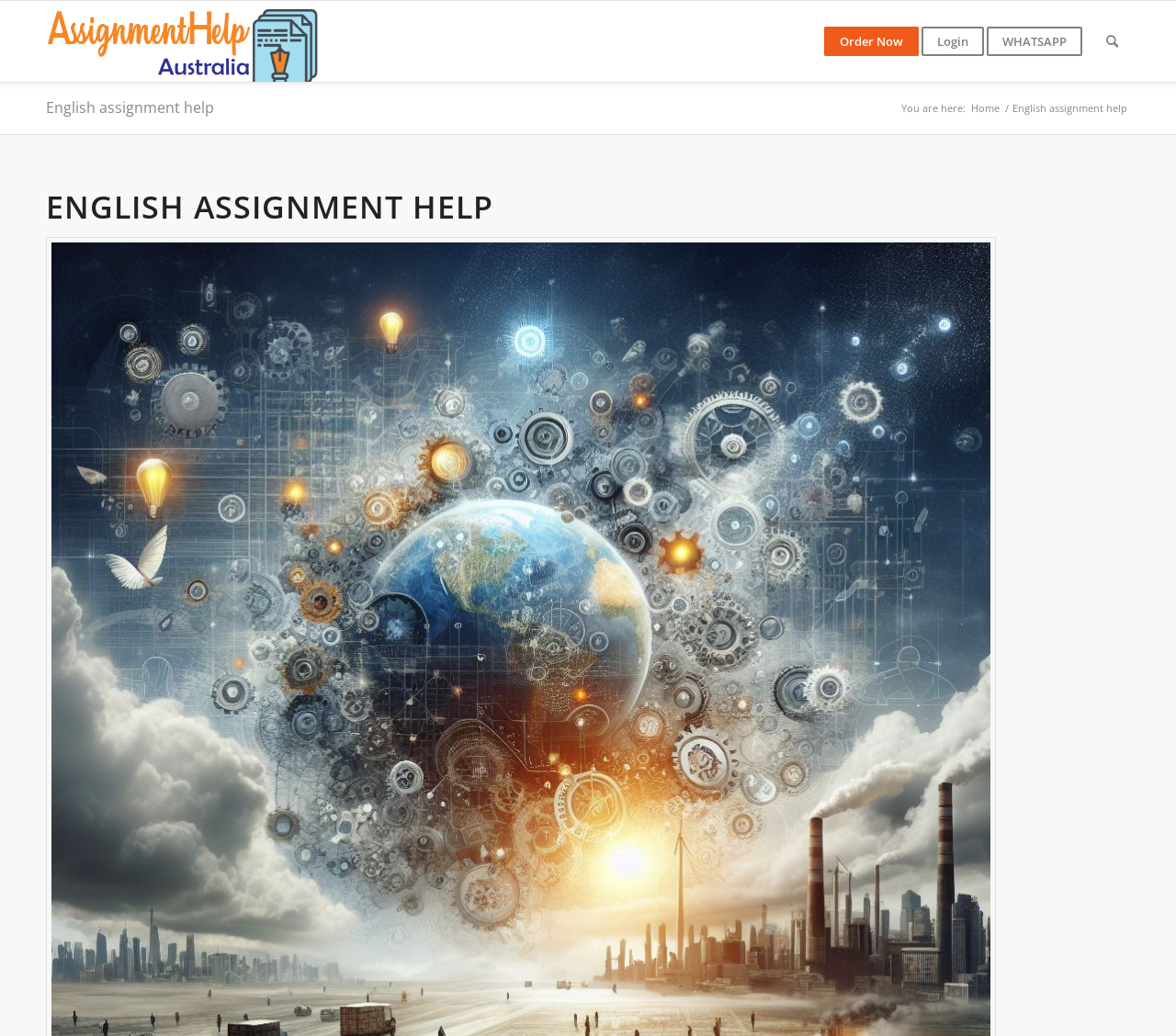Determine the bounding box coordinates for the region that must be clicked to execute the following instruction: "Click on the English assignment help link".

[0.039, 0.094, 0.182, 0.113]